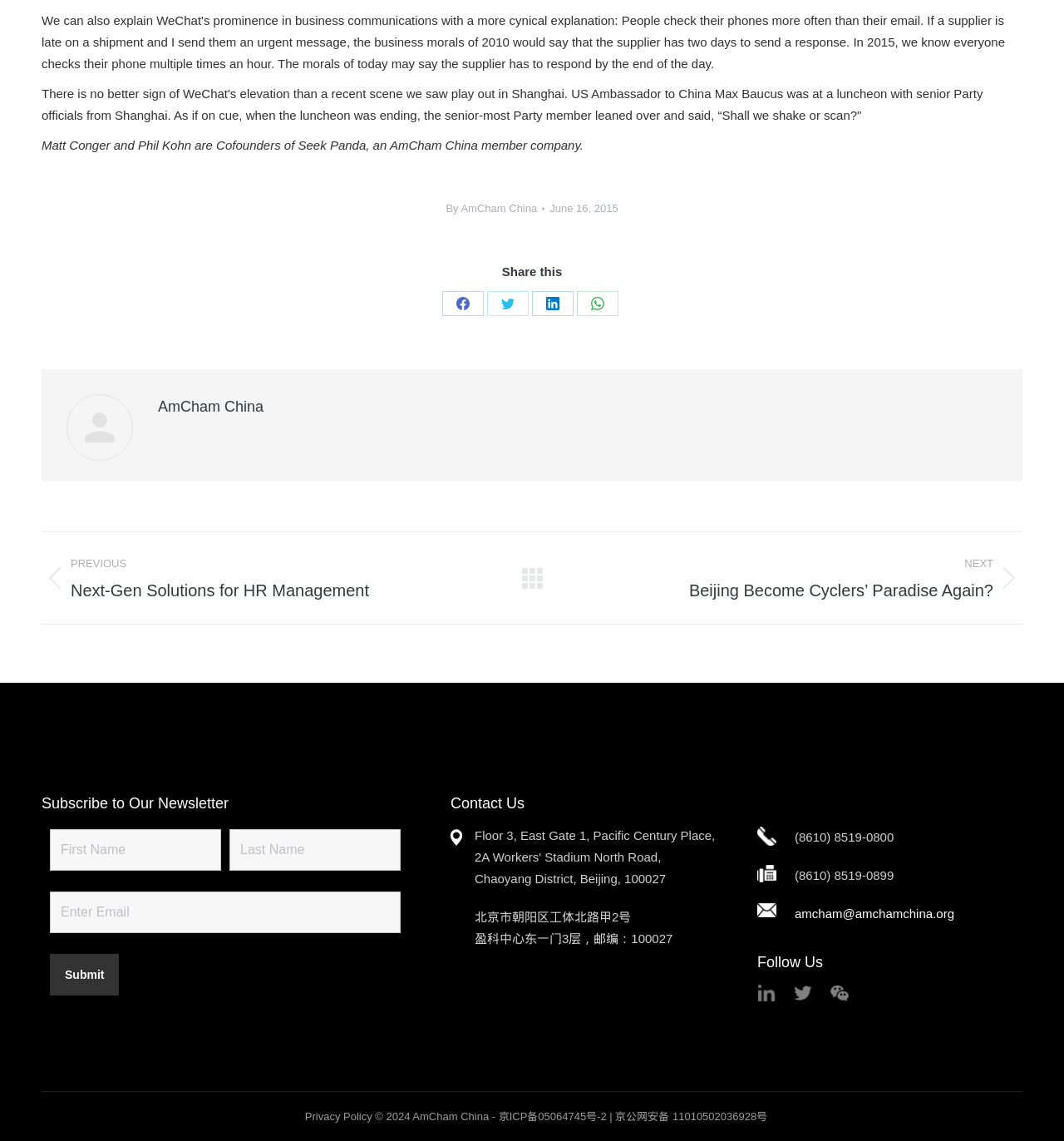Who are the cofounders of Seek Panda?
Respond to the question with a single word or phrase according to the image.

Matt Conger and Phil Kohn